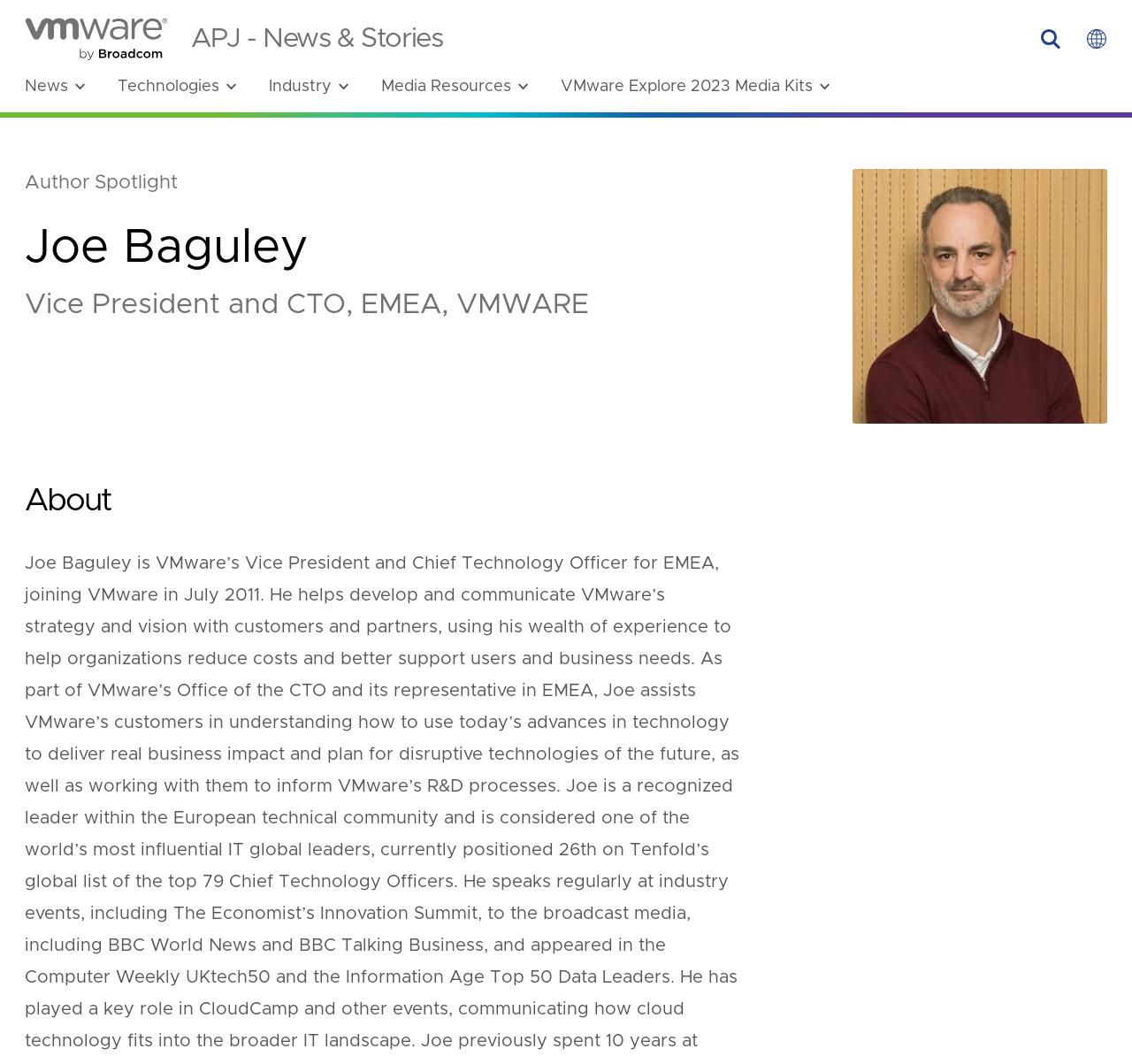Determine the coordinates of the bounding box that should be clicked to complete the instruction: "Click the News Chevron Down Icon". The coordinates should be represented by four float numbers between 0 and 1: [left, top, right, bottom].

[0.022, 0.073, 0.076, 0.09]